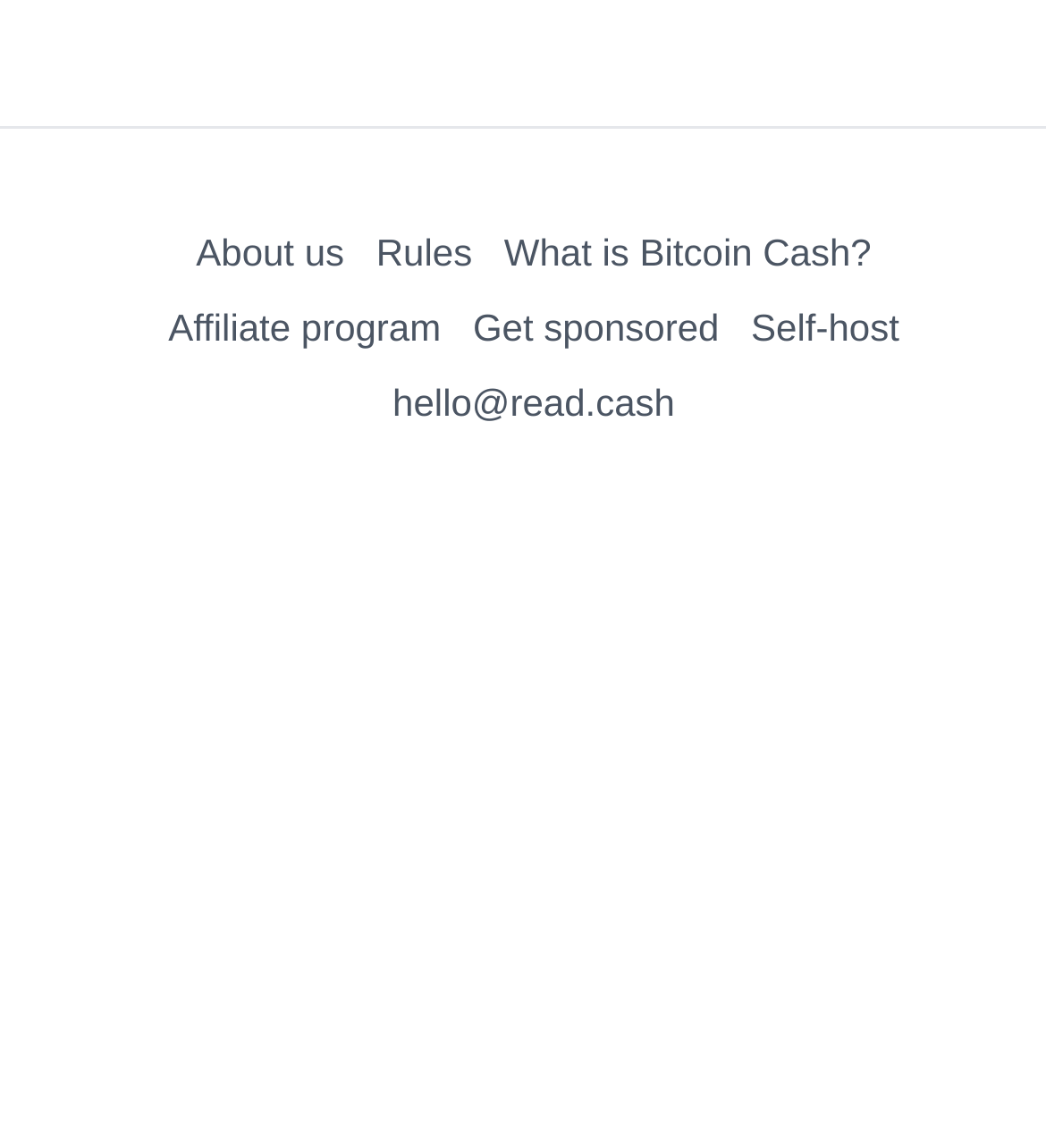Please provide a detailed answer to the question below by examining the image:
How old is the comment?

I found the age of the comment by looking at the static text element with the text '1 year ago' which is located next to the timestamp '2023-01-31 20:00:18'.